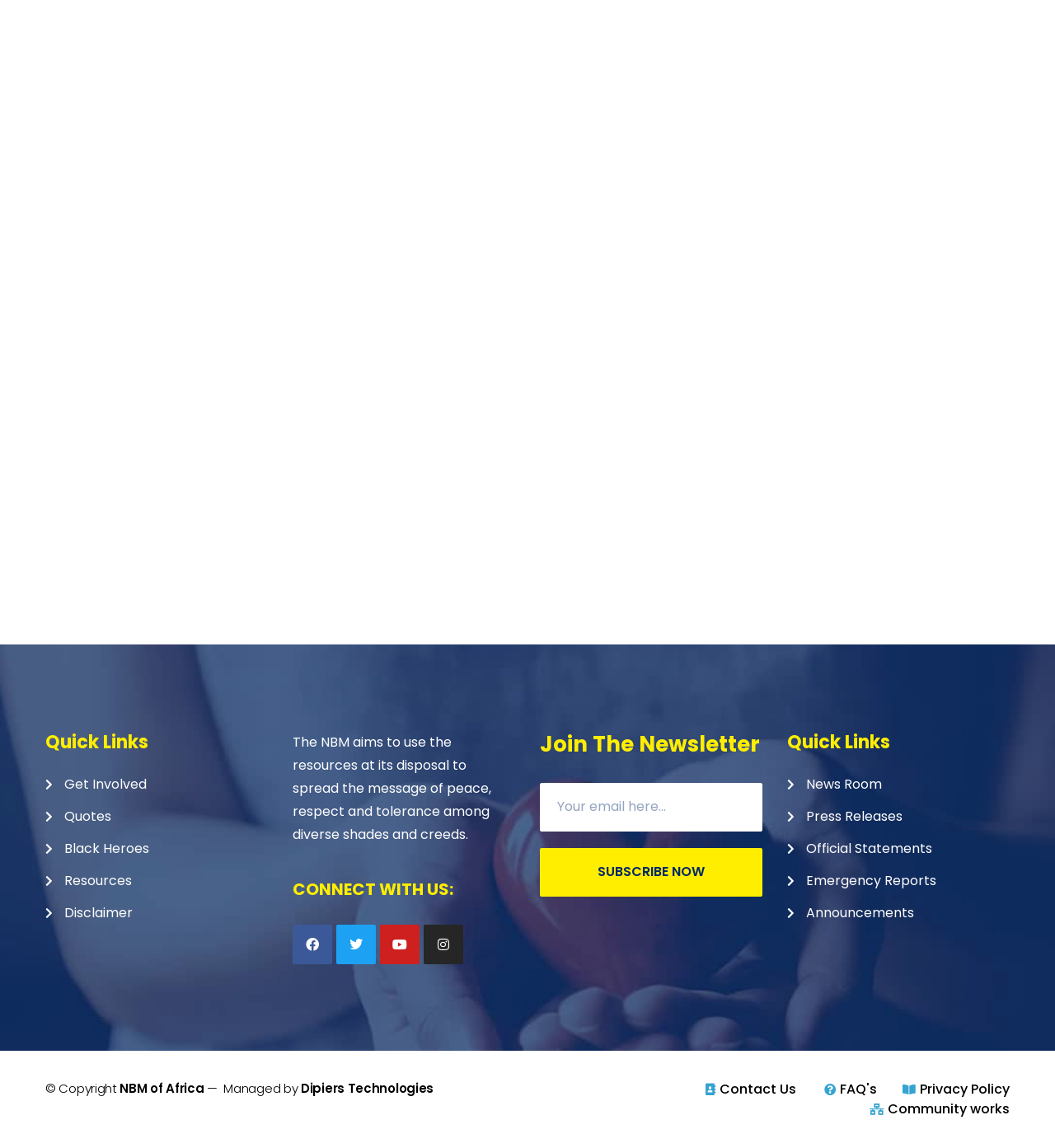Identify the bounding box coordinates of the region I need to click to complete this instruction: "Visit the News Room".

[0.746, 0.675, 0.957, 0.692]